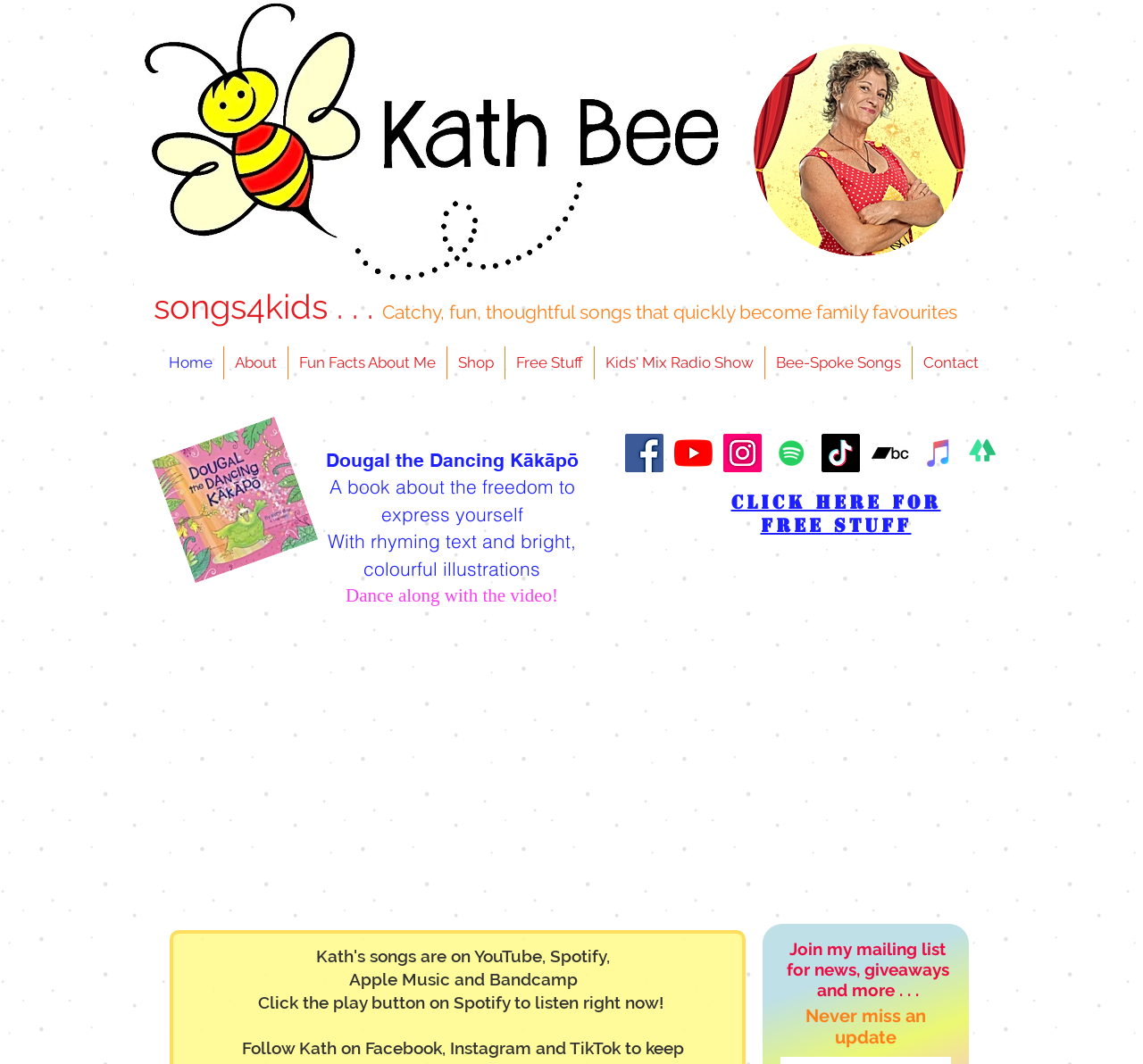Specify the bounding box coordinates of the area that needs to be clicked to achieve the following instruction: "View 'Dougal the Dancing Kākāpō' book details".

[0.259, 0.42, 0.532, 0.572]